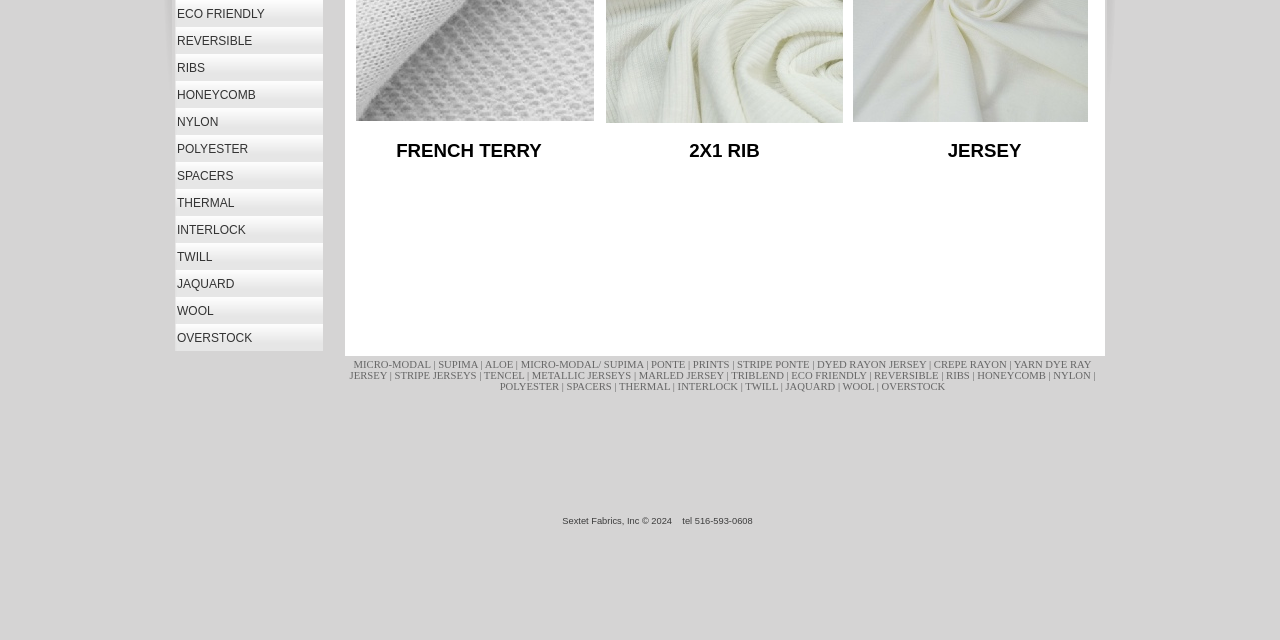Please determine the bounding box of the UI element that matches this description: Games. The coordinates should be given as (top-left x, top-left y, bottom-right x, bottom-right y), with all values between 0 and 1.

None